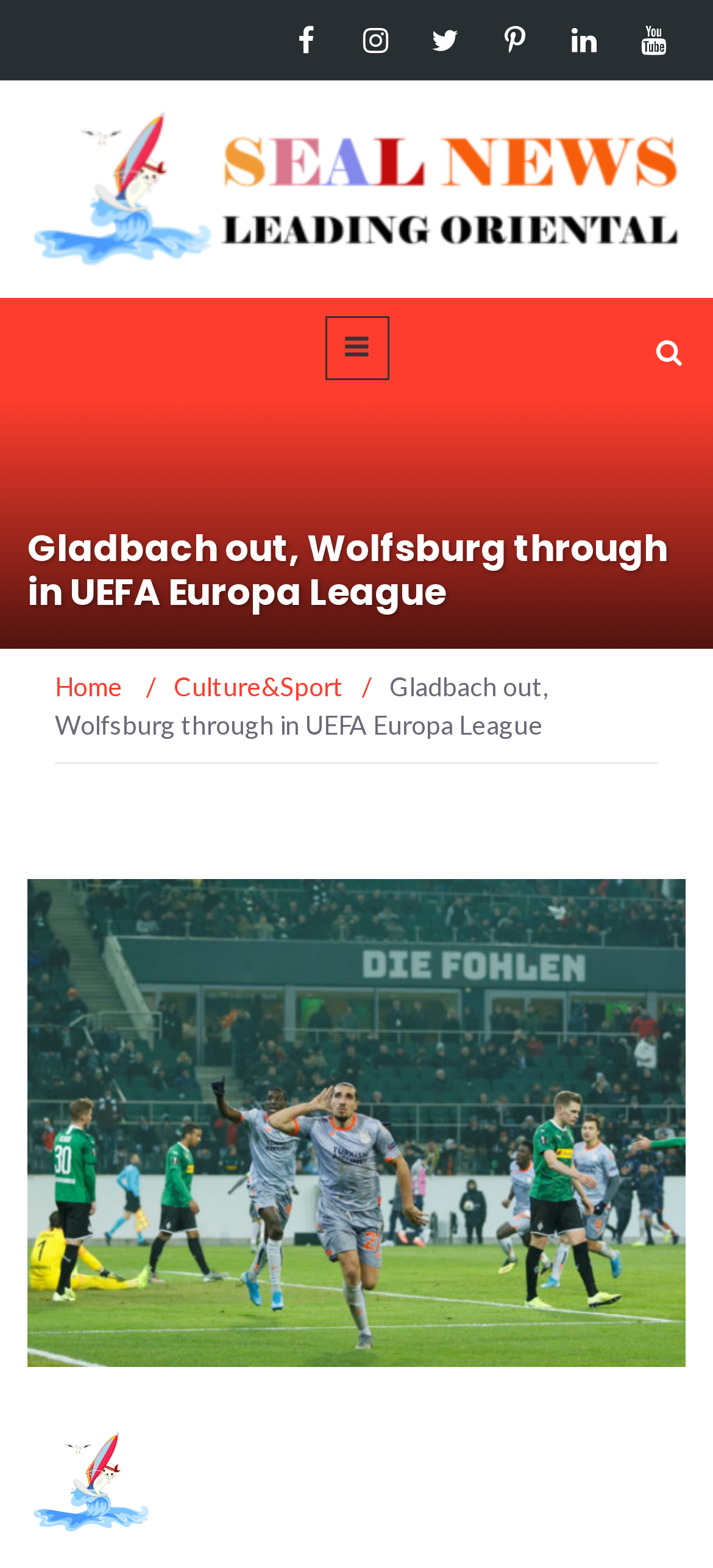Provide the bounding box coordinates of the section that needs to be clicked to accomplish the following instruction: "Check the Notify me of follow-up comments by email checkbox."

None